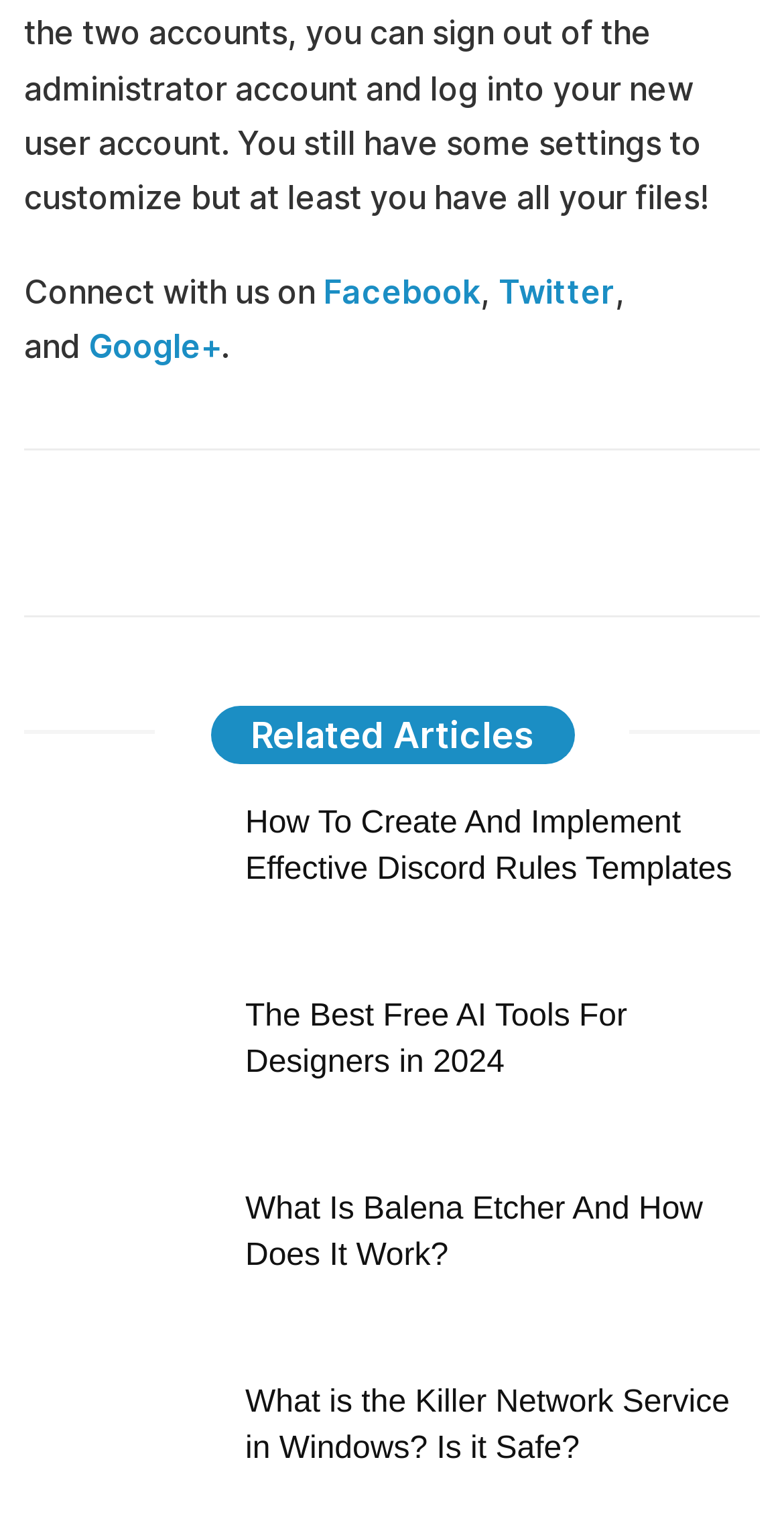Find the bounding box coordinates for the area you need to click to carry out the instruction: "Learn about Best Free AI tools". The coordinates should be four float numbers between 0 and 1, indicated as [left, top, right, bottom].

[0.031, 0.645, 0.287, 0.722]